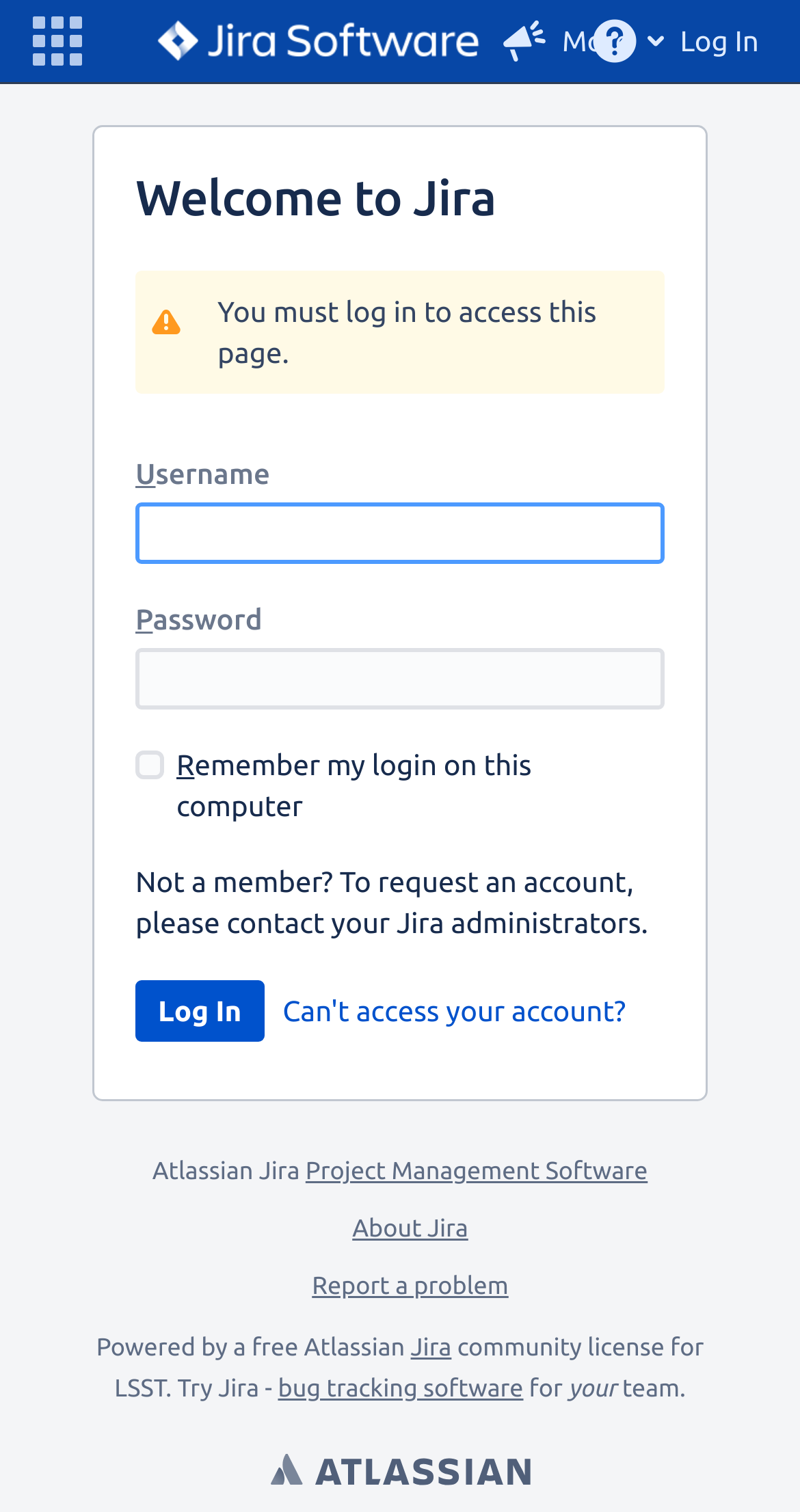Pinpoint the bounding box coordinates of the clickable element to carry out the following instruction: "Click the Log In button."

[0.169, 0.648, 0.33, 0.689]